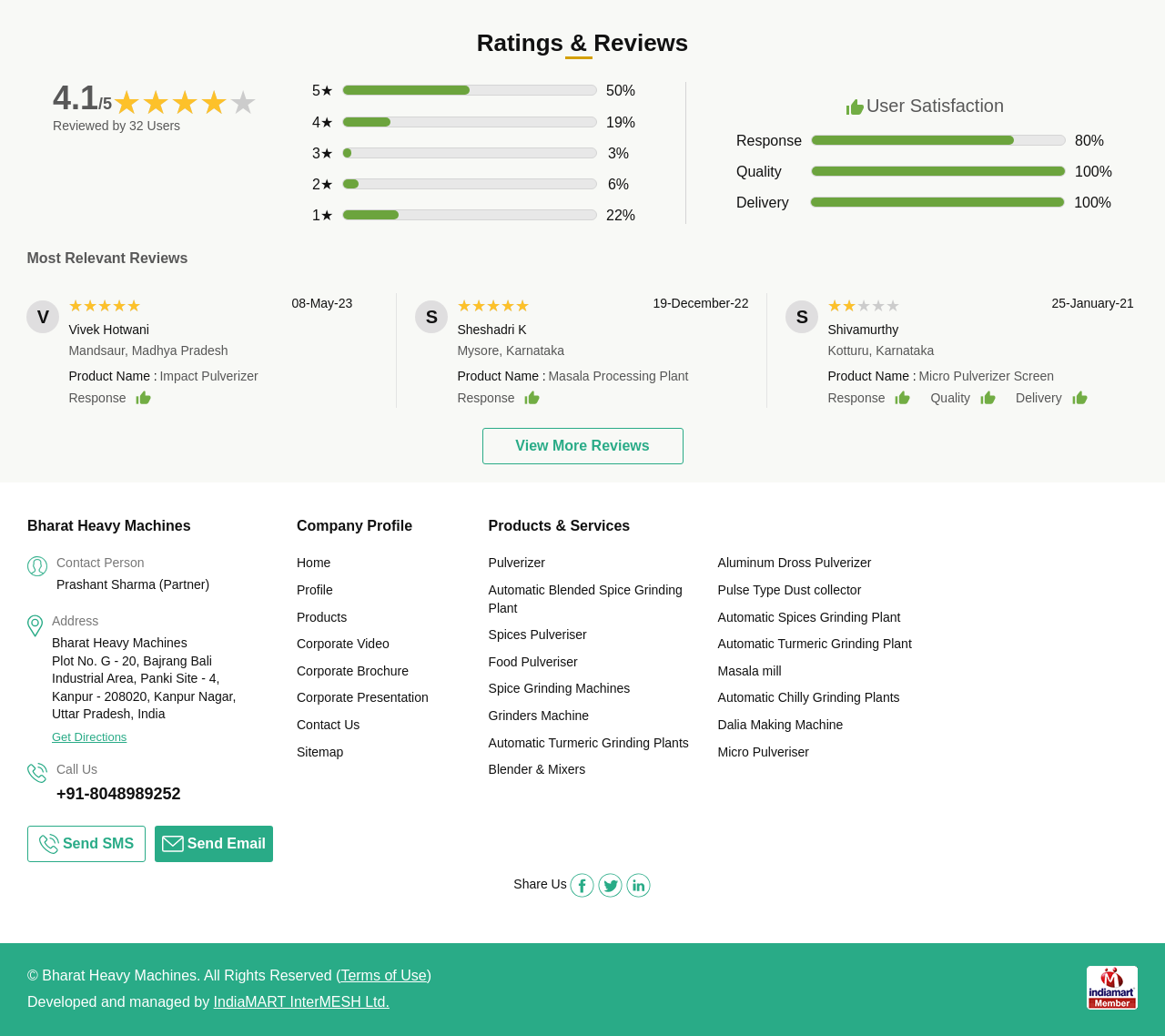How many products are listed in the 'Products & Services' section?
Based on the visual, give a brief answer using one word or a short phrase.

1